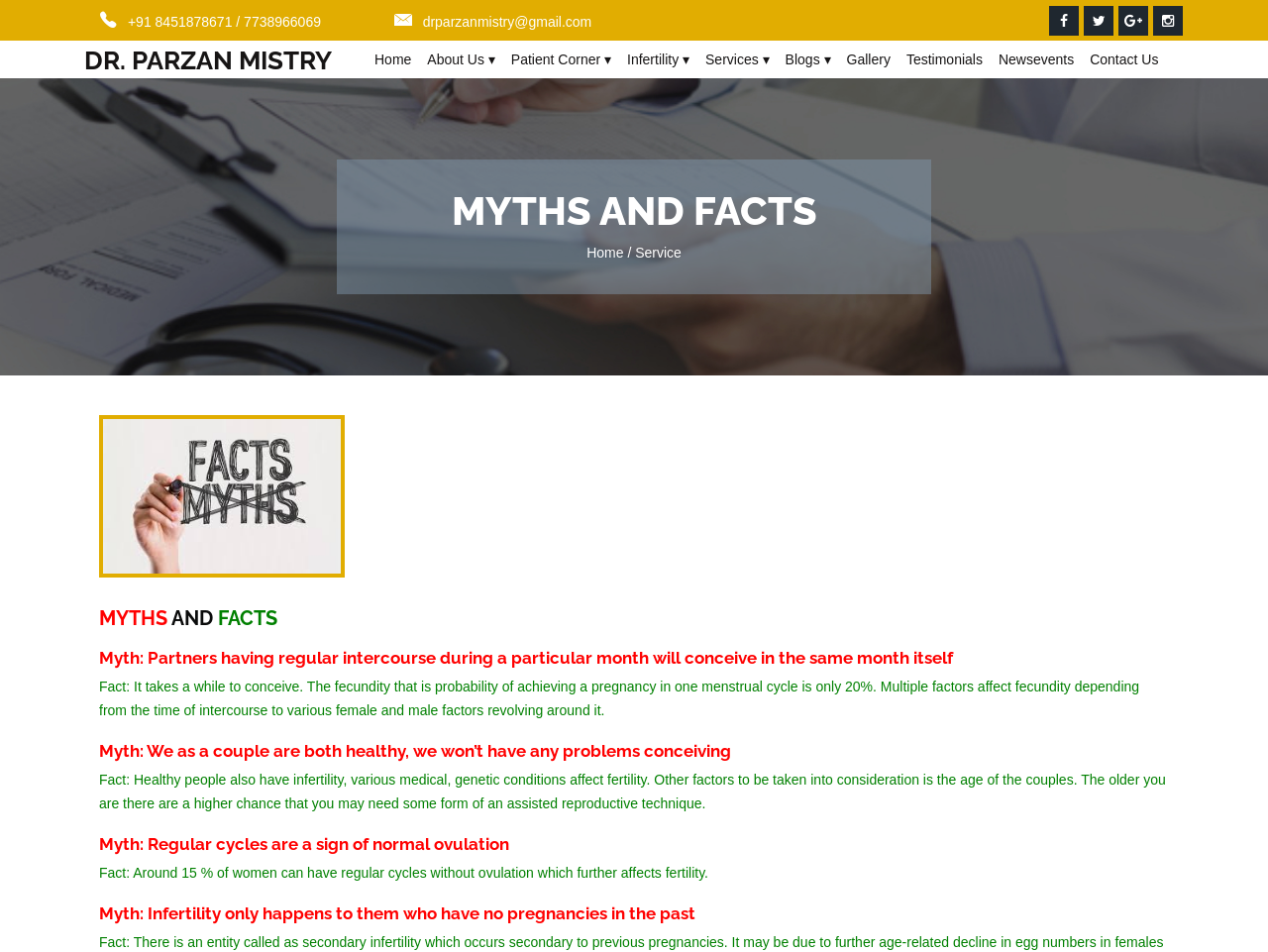Create an elaborate caption for the webpage.

The webpage is about Dr. Parzan Mistry, a medical professional. At the top, there is a section with contact information, including a phone number and an email address. To the right of this section, there are five social media links represented by icons.

Below the contact information, there is a navigation menu with 11 links: Home, About Us, Patient Corner, Infertility, Services, Blogs, Gallery, Testimonials, Newsevents, and Contact Us. These links are arranged horizontally across the page.

The main content of the webpage is divided into two sections. The first section has a heading "MYTHS AND FACTS" and contains a brief introduction or summary. The second section is a table with three myths and facts about infertility. Each myth is presented as a heading, followed by a paragraph of text that explains the fact. The myths and facts are arranged vertically, with the myth headings in a larger font size than the fact paragraphs.

Overall, the webpage has a simple and clean layout, with a focus on presenting information about Dr. Parzan Mistry and his expertise in infertility.